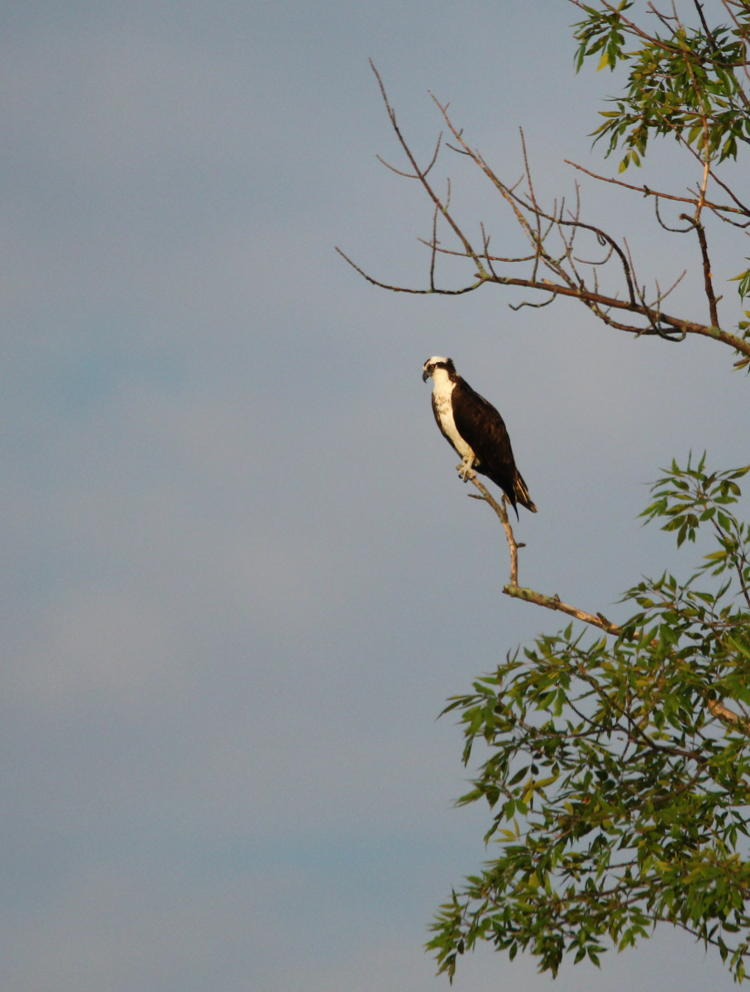Give an in-depth description of what is happening in the image.

In this striking image, an osprey (Pandion haliaetus) is prominently perched on a slender branch, surveying its surroundings from a height. The bird, known for its distinctive dark brown and white plumage, stands out against a soft, hazy backdrop. The tree is adorned with delicate green leaves, adding a touch of vibrancy to the scene. This moment encapsulates the serene beauty of nature, as the osprey remains alert, embodying the grace and precision of a skilled raptor. Its keen gaze suggests a watchfulness, perhaps in search of fish, which is a primary part of its diet. The composition beautifully conveys the tranquility of lake-side habitats where such majestic birds often thrive.